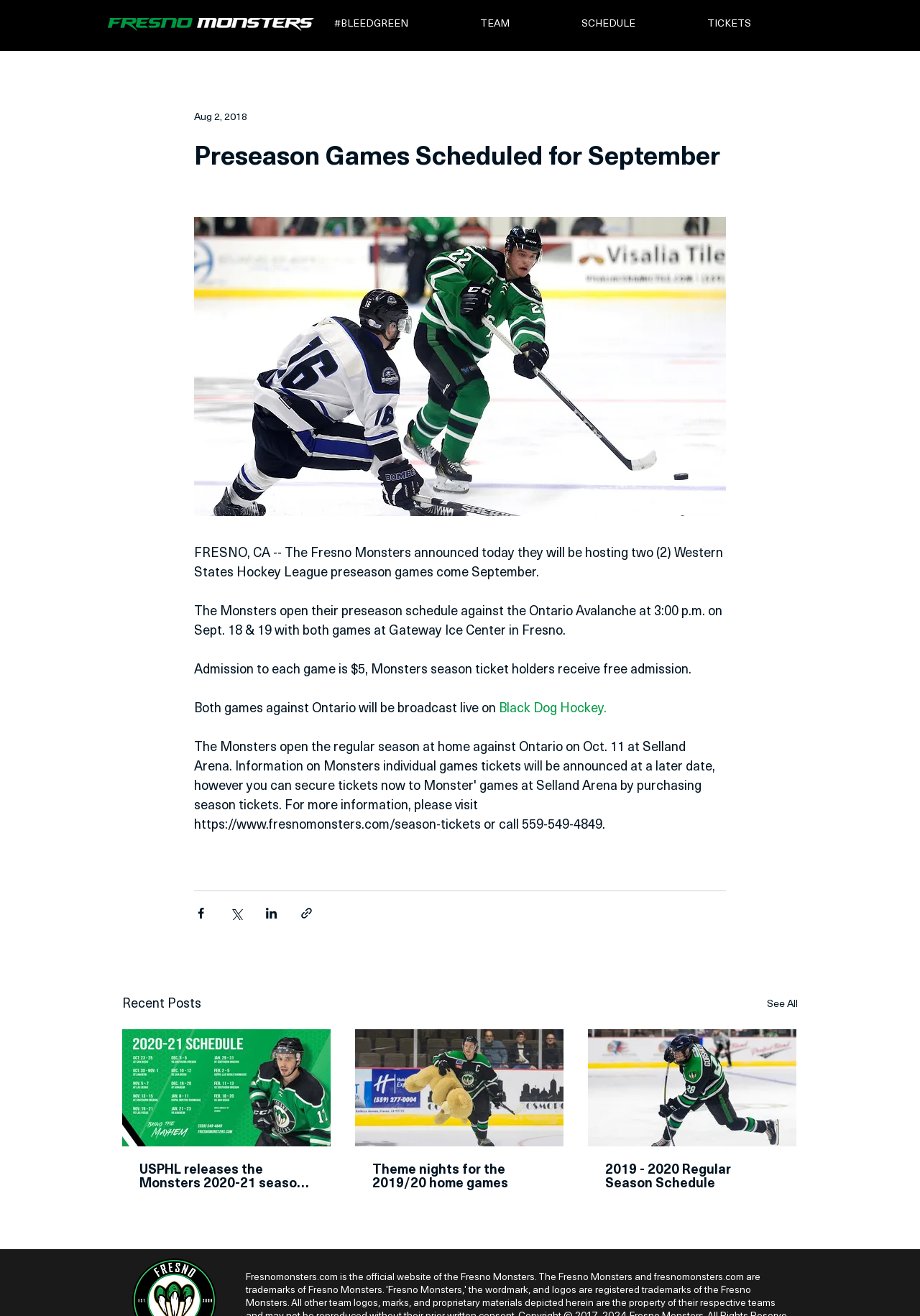Identify the bounding box coordinates of the area that should be clicked in order to complete the given instruction: "View the recent post about Theme nights for the 2019/20 home games". The bounding box coordinates should be four float numbers between 0 and 1, i.e., [left, top, right, bottom].

[0.405, 0.884, 0.594, 0.905]